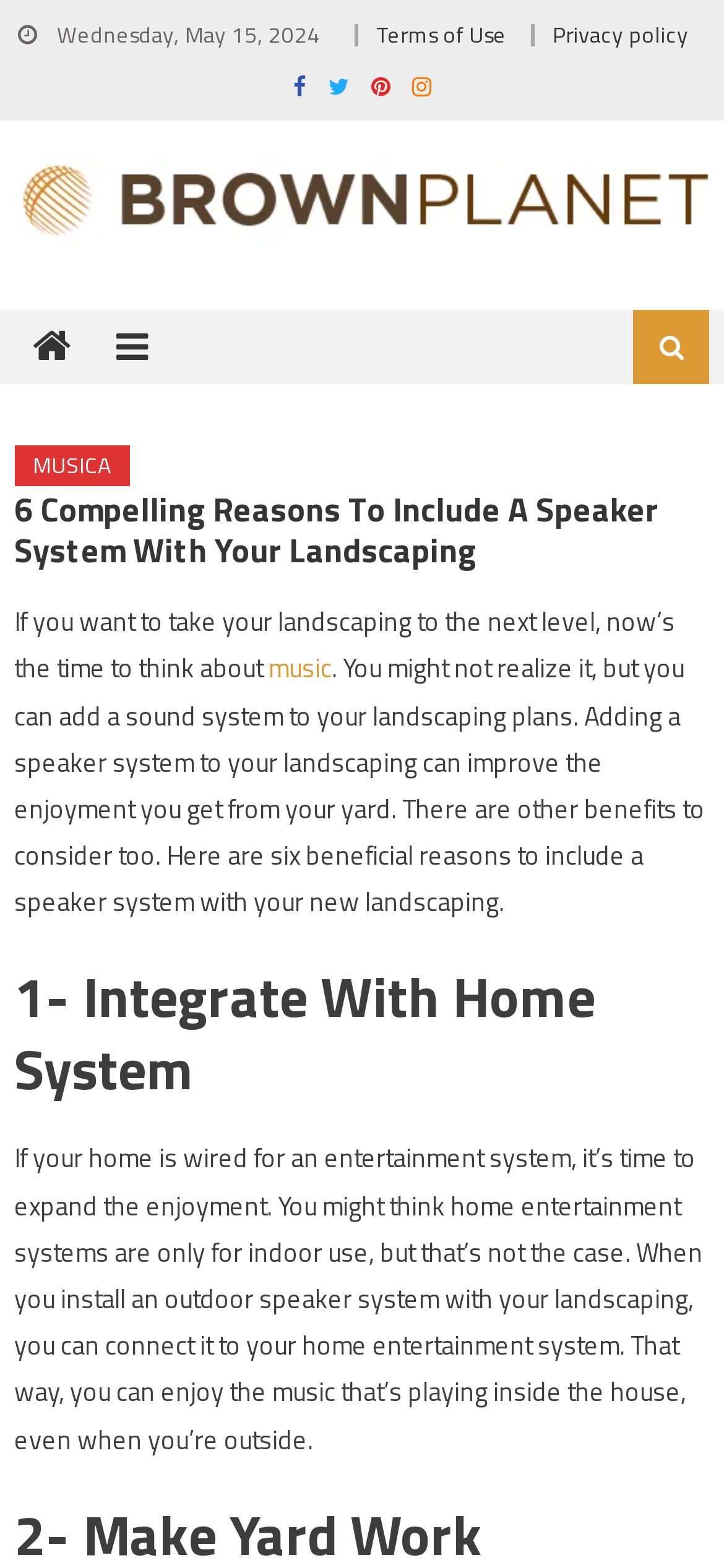Generate a thorough description of the webpage.

This webpage is about incorporating a speaker system into landscaping plans. At the top, there is a date "Wednesday, May 15, 2024" and three links to "Terms of Use", "Privacy policy", and an icon. Below these elements, there are four social media icons and a link to "The Brown Planet" with an accompanying image. 

The main content starts with a header section that contains a link to "MUSICA" and a heading "6 Compelling Reasons To Include A Speaker System With Your Landscaping". Below this header, there is a paragraph of text that introduces the idea of adding a sound system to landscaping plans, highlighting its benefits. 

The webpage then presents six reasons to include a speaker system with landscaping, with the first reason being "1- Integrate With Home System". This section explains how an outdoor speaker system can be connected to a home entertainment system, allowing users to enjoy music both indoors and outdoors.